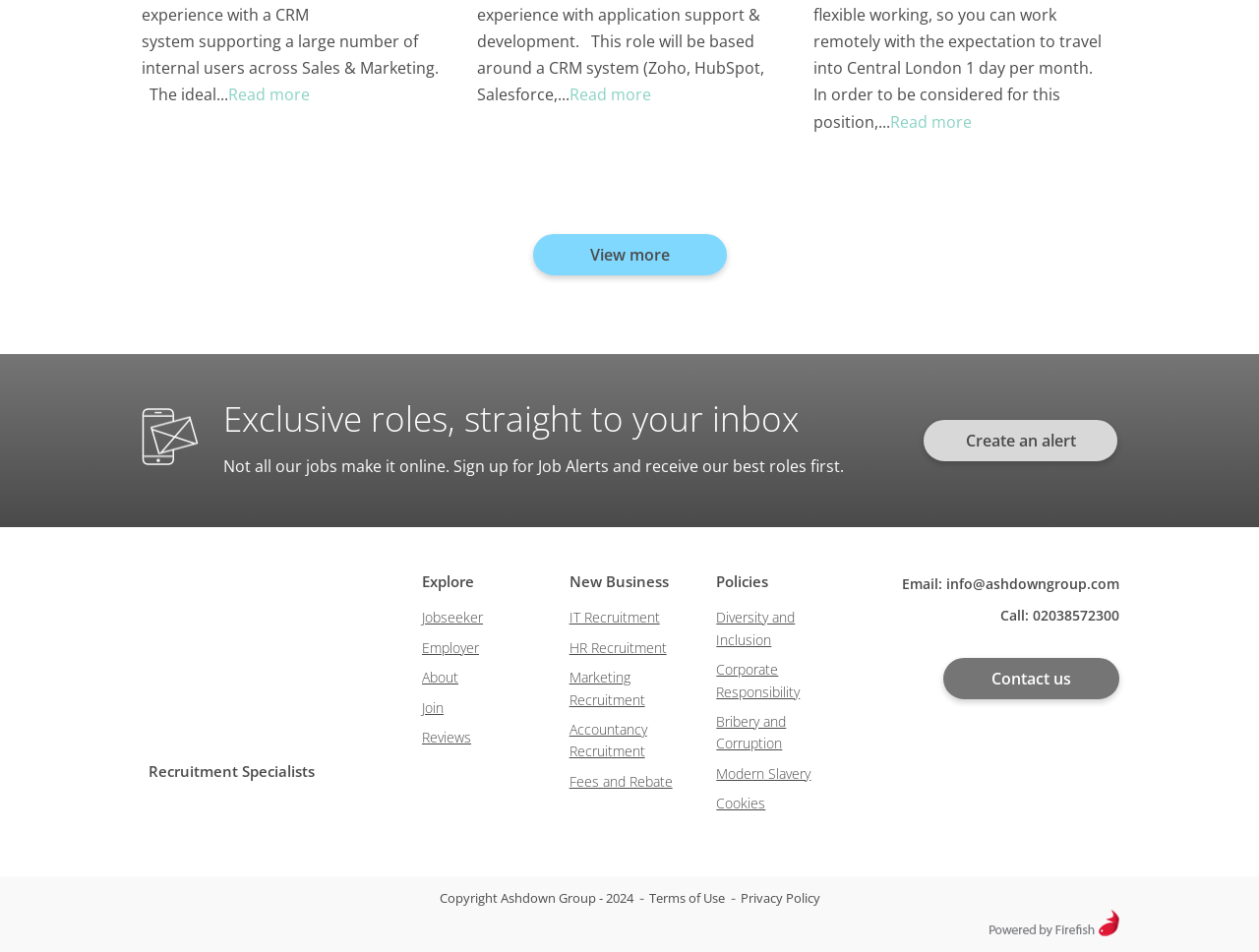Can you show the bounding box coordinates of the region to click on to complete the task described in the instruction: "Reply to cslakin"?

None